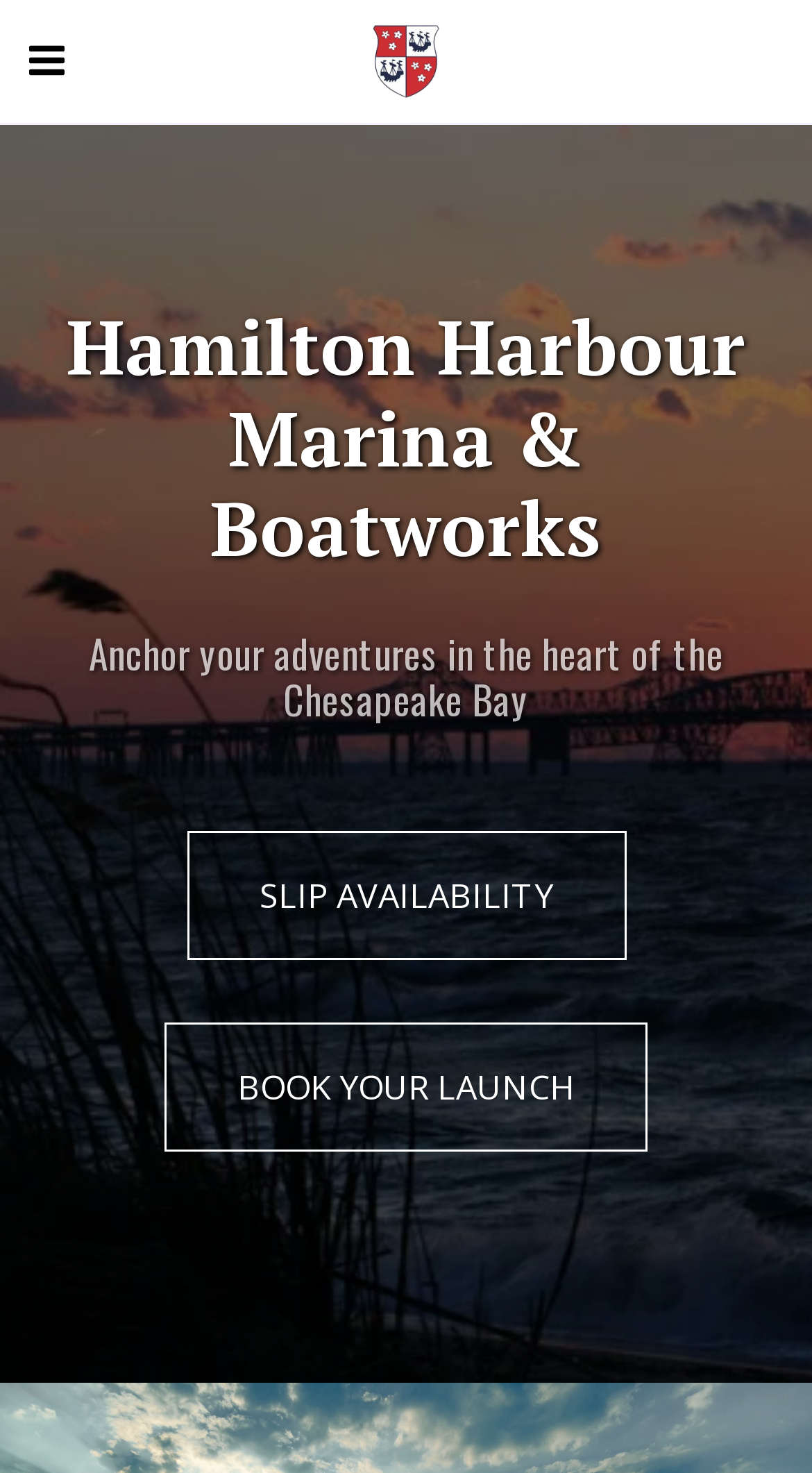Could you please study the image and provide a detailed answer to the question:
What is the purpose of the 'Slip Availability' link?

The 'Slip Availability' link is likely used to check the availability of slips at the marina, as it is a common feature offered by marinas to their customers. This can be inferred from the text 'SLIP AVAILABILITY' which is a child element of the link.